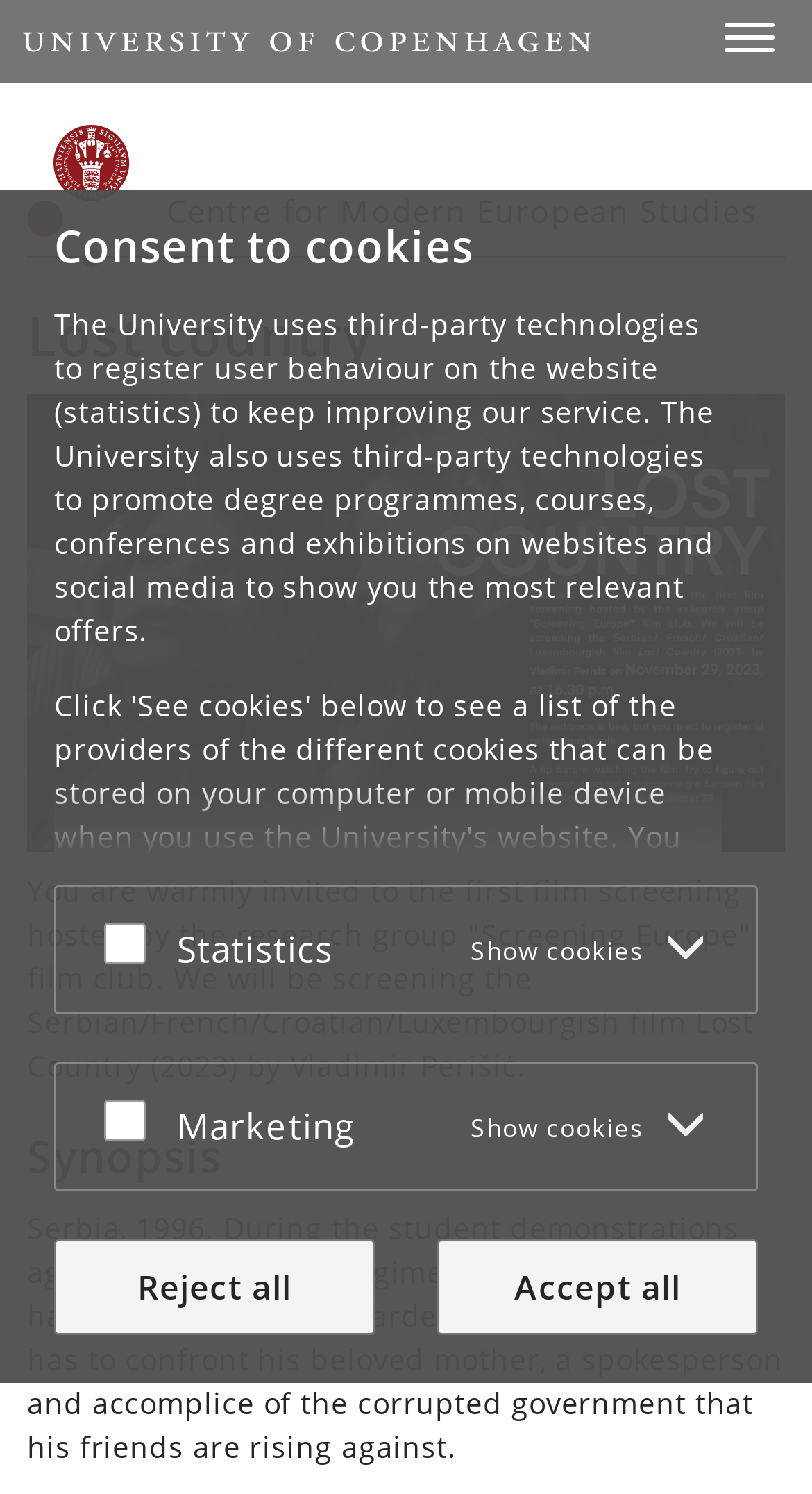Give an extensive and precise description of the webpage.

The webpage is an event invitation page for a film screening hosted by the "Screening Europe" film club at the University of Copenhagen. At the top of the page, there is a navigation menu with links to "Start", "Københavns Universitet", and "Centre for Modern European Studies". Below the navigation menu, there is a large image of the film "Lost Country" billboard.

The main content of the page is divided into two sections. The first section is an invitation to the film screening, which includes a brief description of the event and the film "Lost Country" (2023) by Vladimir Perišić. The text is positioned in the middle of the page, with a small image of the University of Copenhagen's logo above it.

The second section is a synopsis of the film, which describes the plot of the movie. This section is positioned below the invitation section, with a heading "Synopsis" above the text. The synopsis text is longer than the invitation text and takes up most of the bottom half of the page.

On the top-right corner of the page, there is a cookie consent popup with a heading "Consent to cookies" and a description of the University's use of third-party technologies. The popup has several buttons and checkboxes for users to manage their cookie preferences.